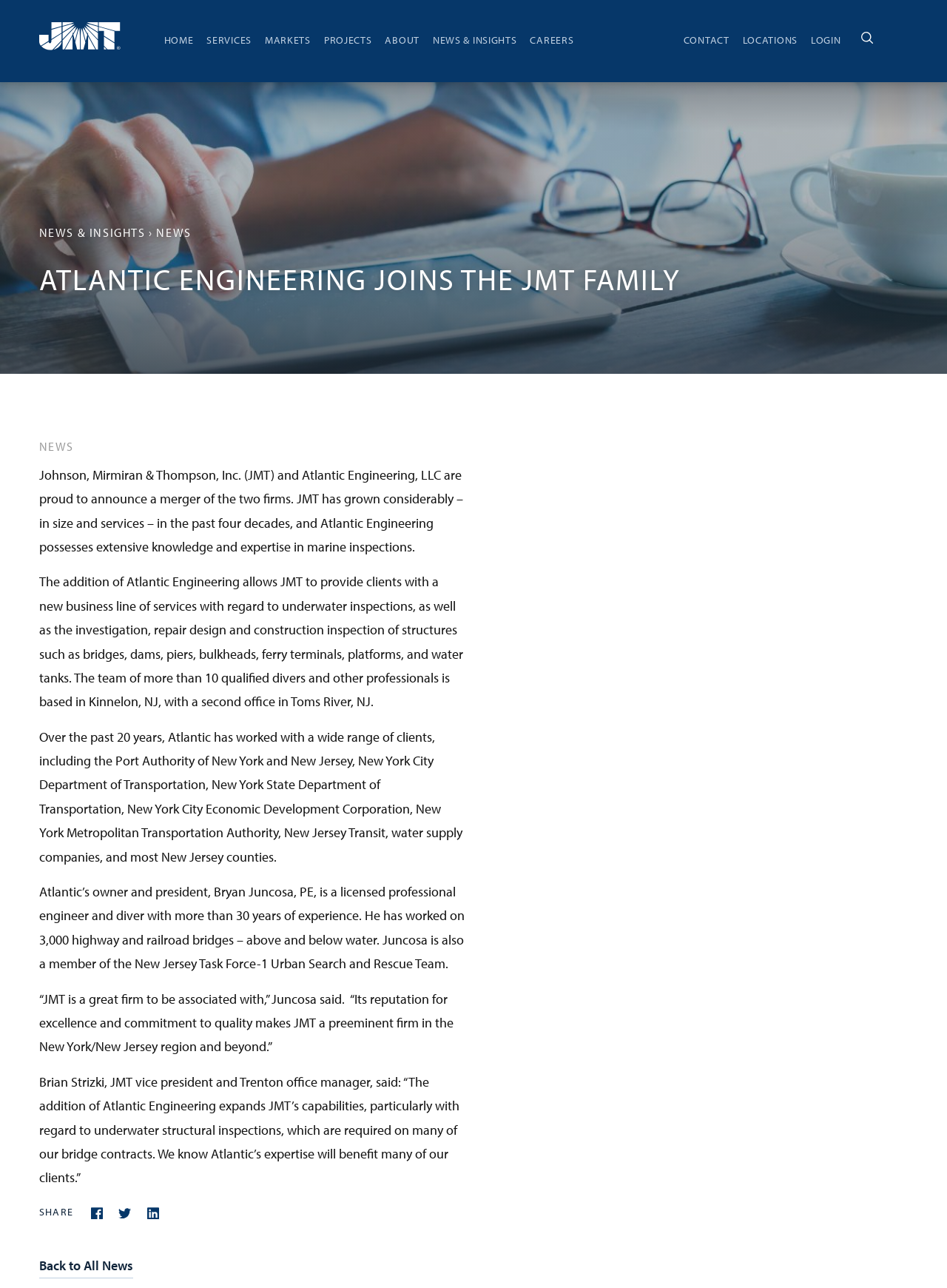How many social media platforms are available for sharing?
Answer with a single word or phrase, using the screenshot for reference.

4